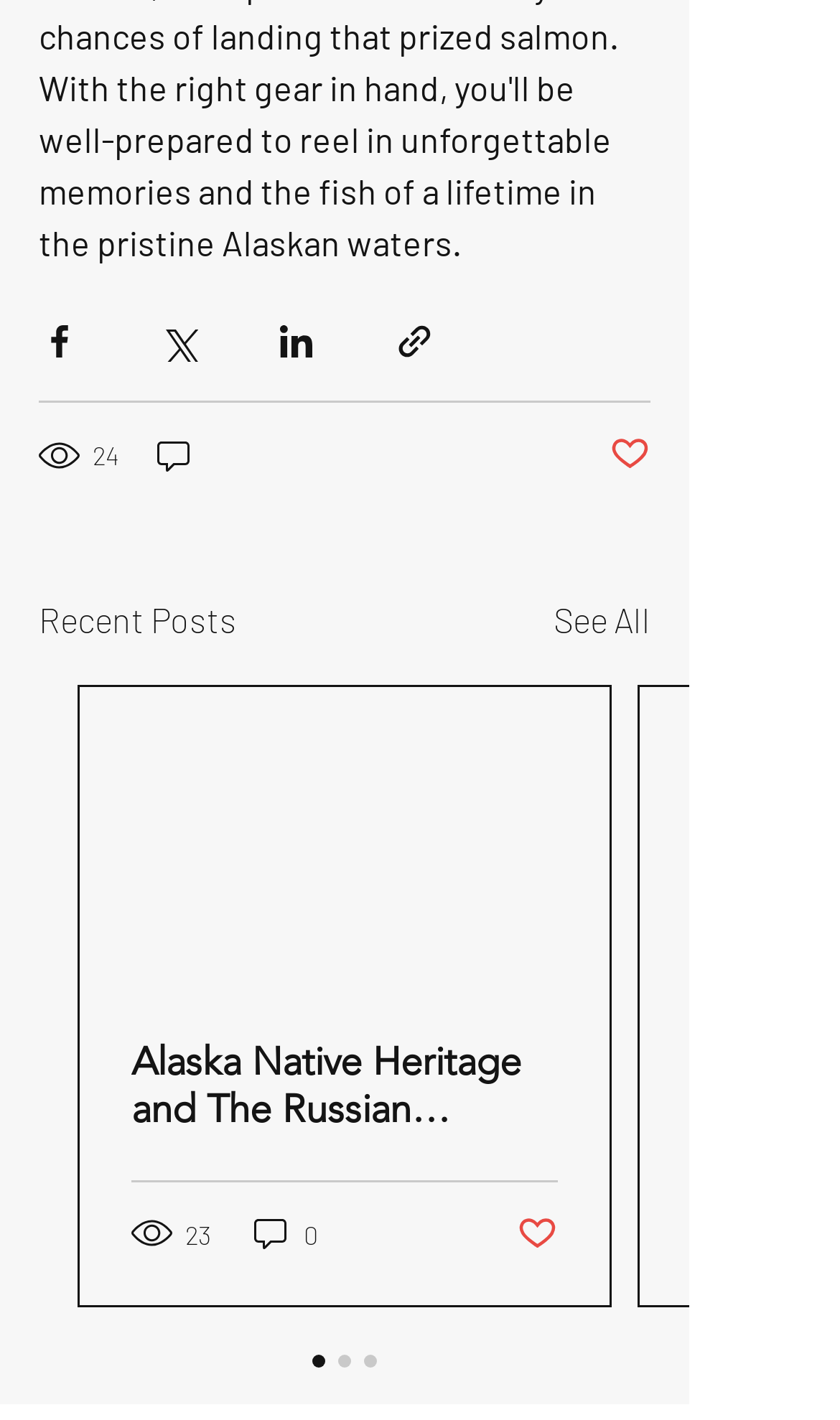Please indicate the bounding box coordinates of the element's region to be clicked to achieve the instruction: "View recent posts". Provide the coordinates as four float numbers between 0 and 1, i.e., [left, top, right, bottom].

[0.046, 0.419, 0.282, 0.455]